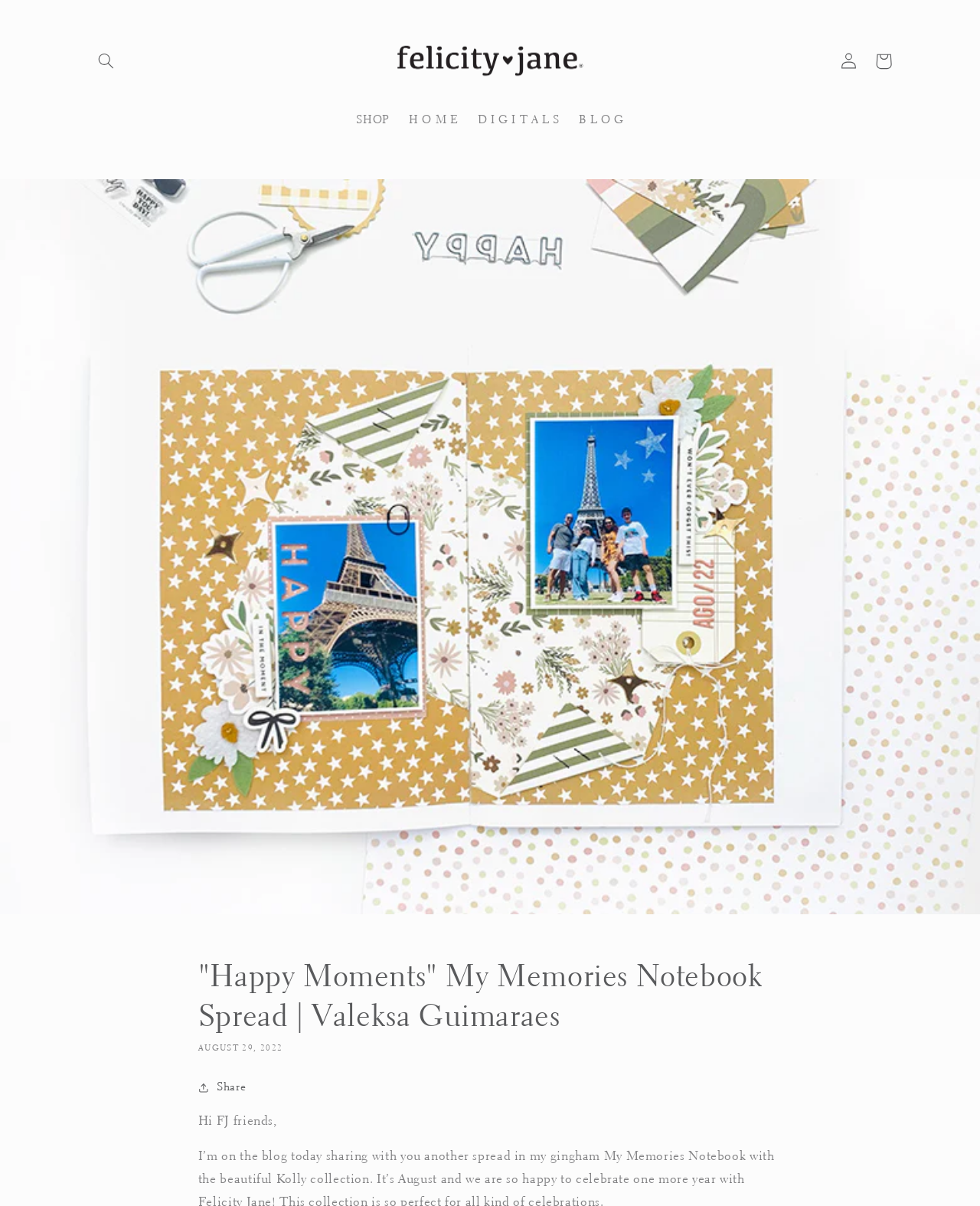Please identify the bounding box coordinates for the region that you need to click to follow this instruction: "Log in to the account".

[0.848, 0.036, 0.884, 0.065]